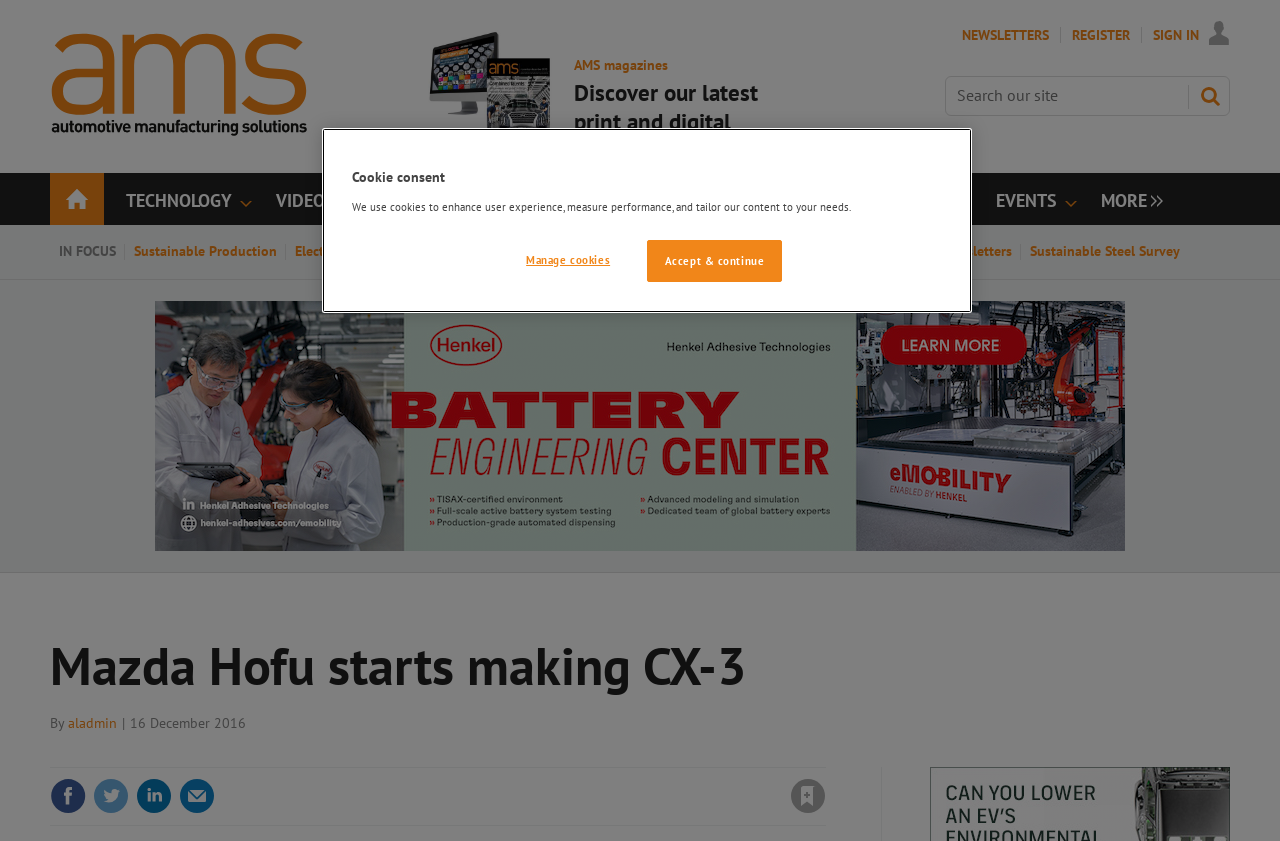Using floating point numbers between 0 and 1, provide the bounding box coordinates in the format (top-left x, top-left y, bottom-right x, bottom-right y). Locate the UI element described here: More navigation items

[0.769, 0.206, 0.828, 0.268]